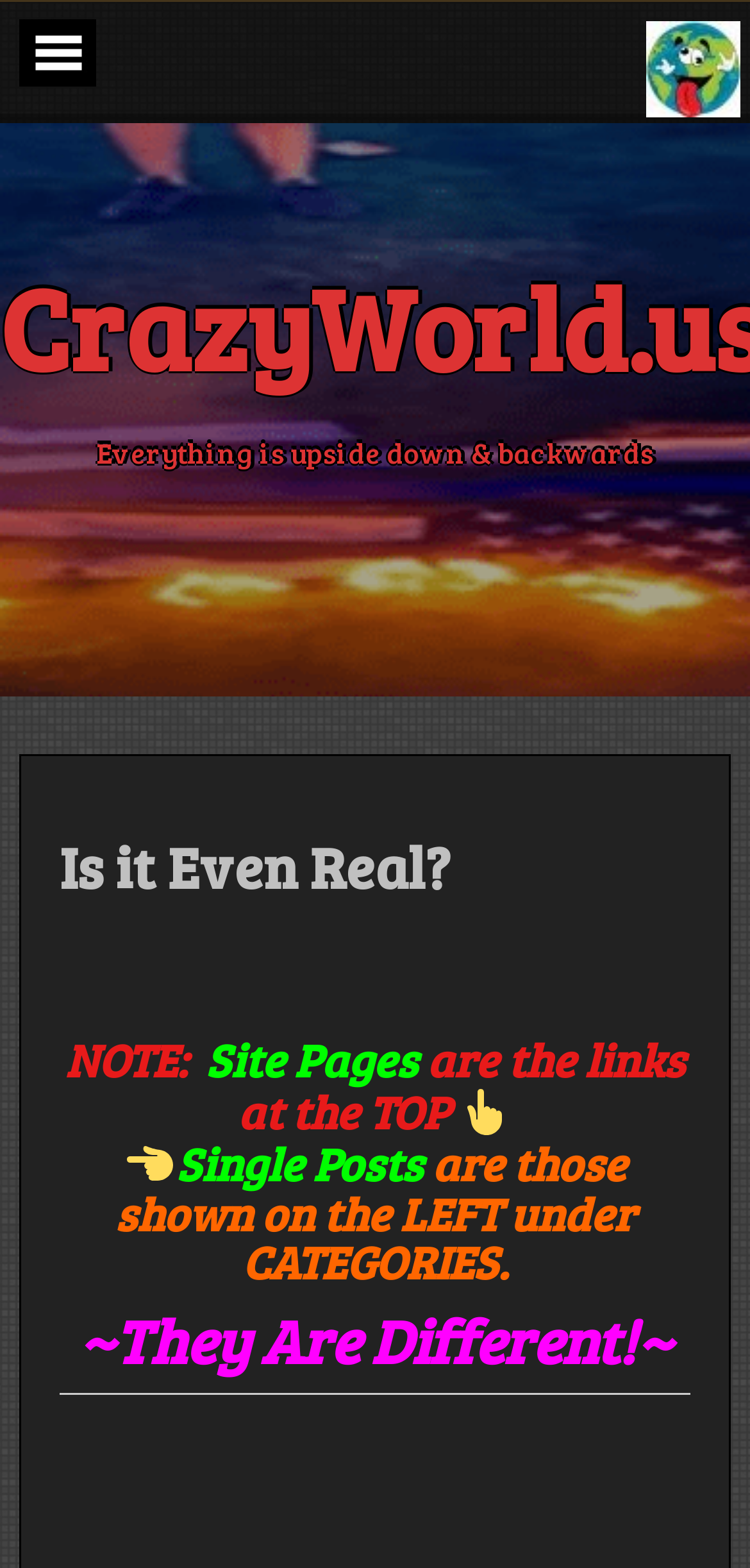Please answer the following question using a single word or phrase: 
What is the difference between site pages and single posts?

Location on the webpage